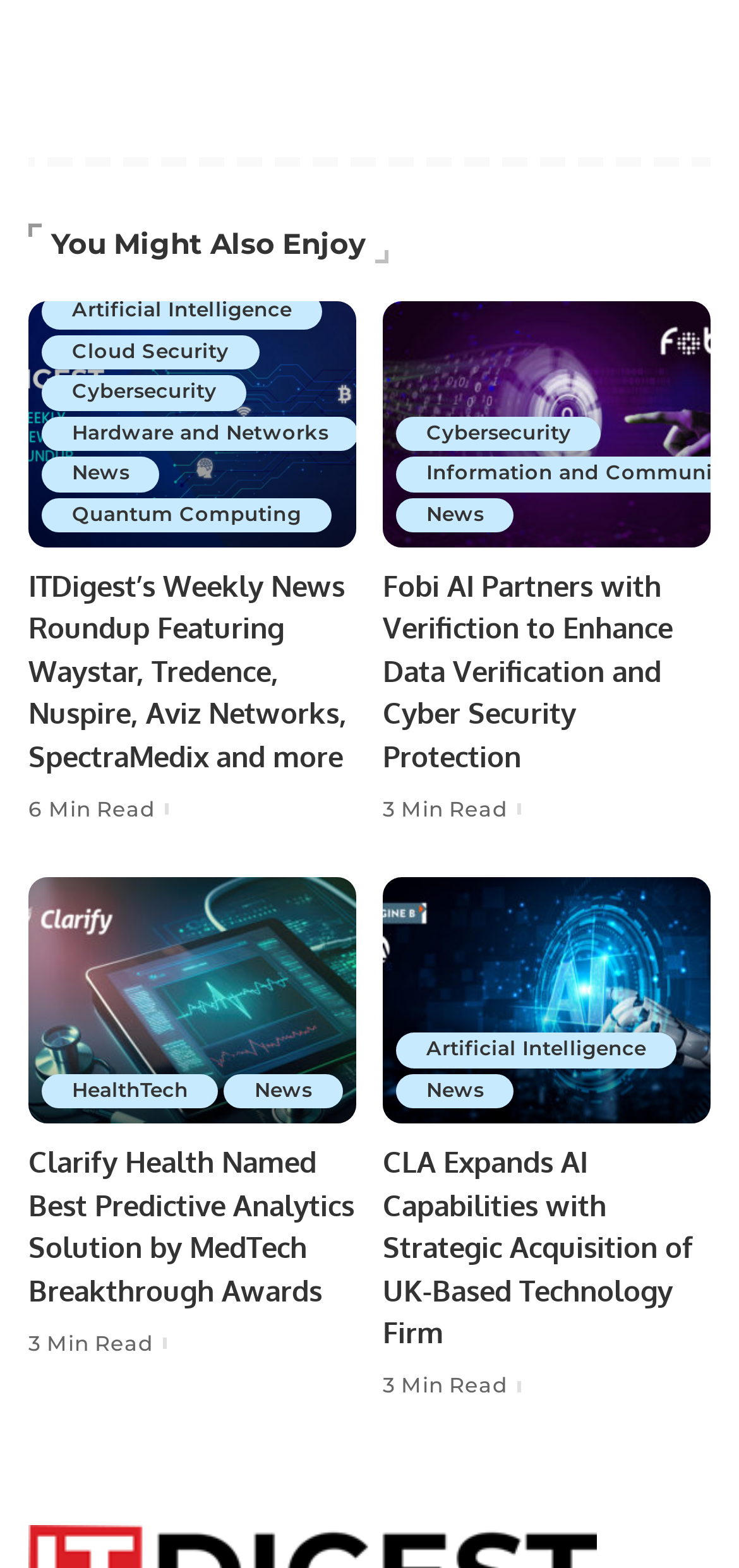What is the category of the article 'Fobi AI Partners with Verifiction to Enhance Data Verification and Cyber Security Protection'?
Please provide an in-depth and detailed response to the question.

I looked at the links near the article title and found a link that says 'Cybersecurity', which suggests that this article belongs to the Cybersecurity category.